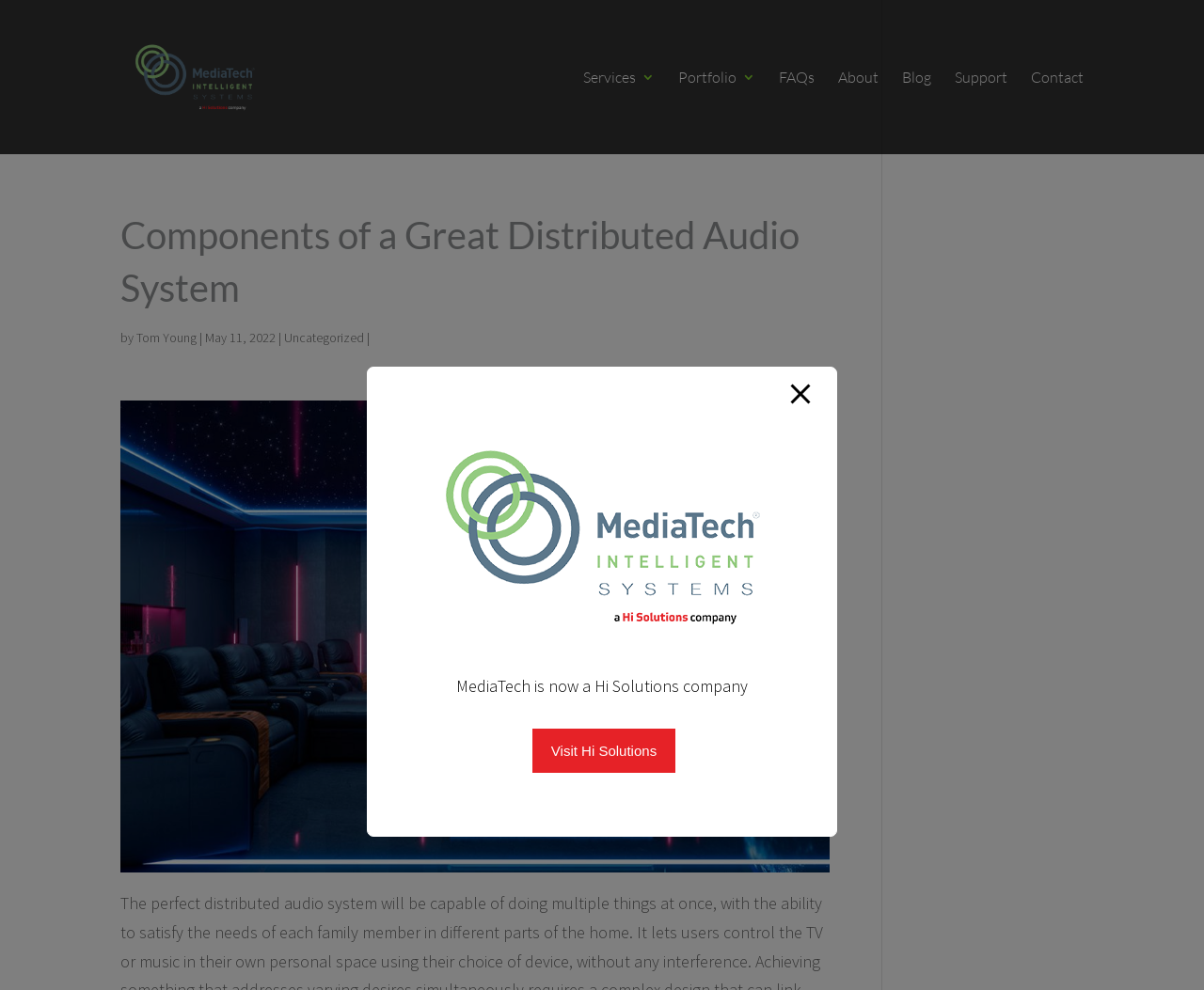Can you specify the bounding box coordinates for the region that should be clicked to fulfill this instruction: "learn about the company".

[0.696, 0.071, 0.73, 0.156]